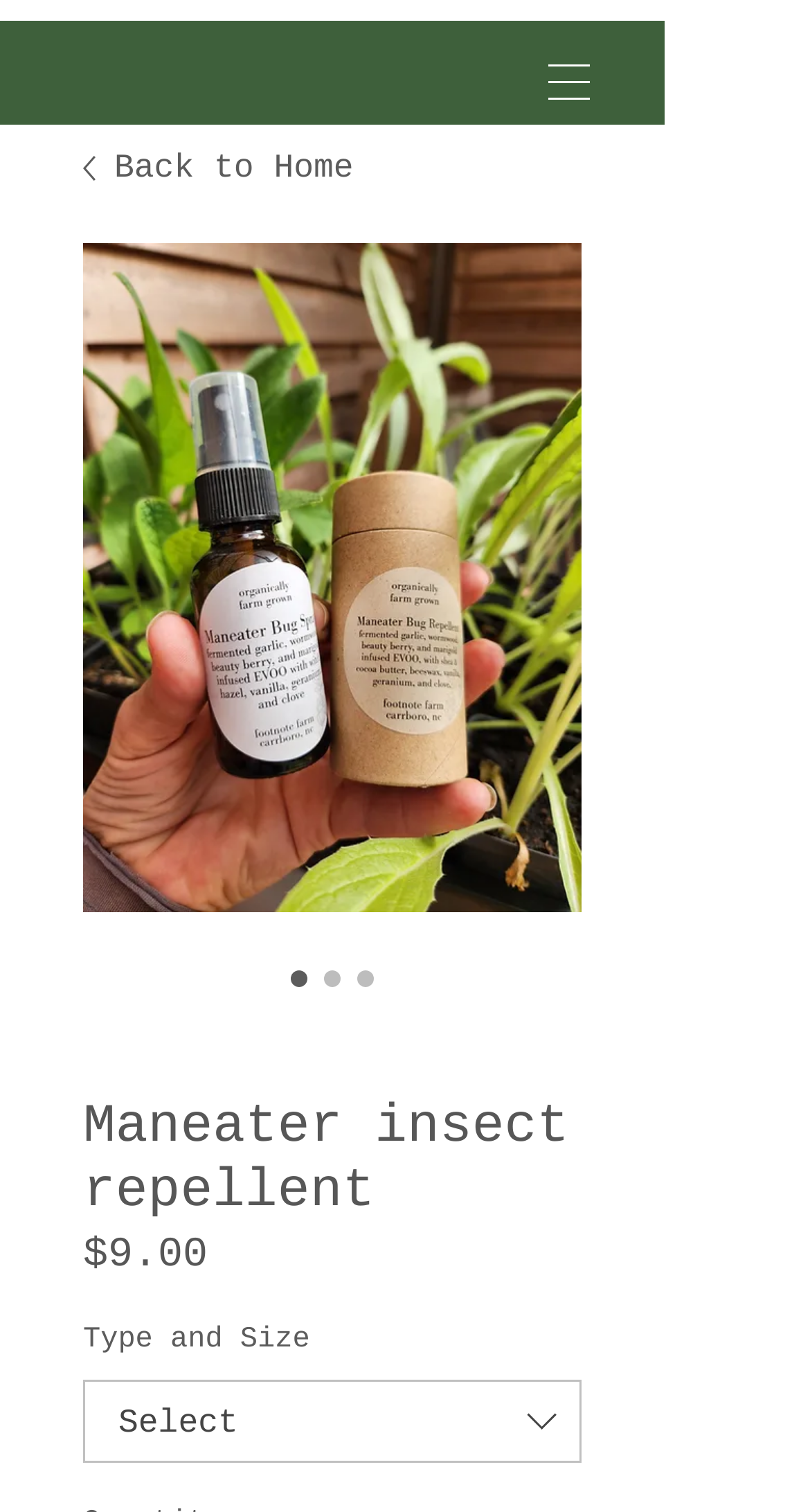How much does the product cost?
Please answer the question as detailed as possible based on the image.

I found the price of the product by looking at the StaticText element with the text '$9.00' which is located below the heading element with the product name.